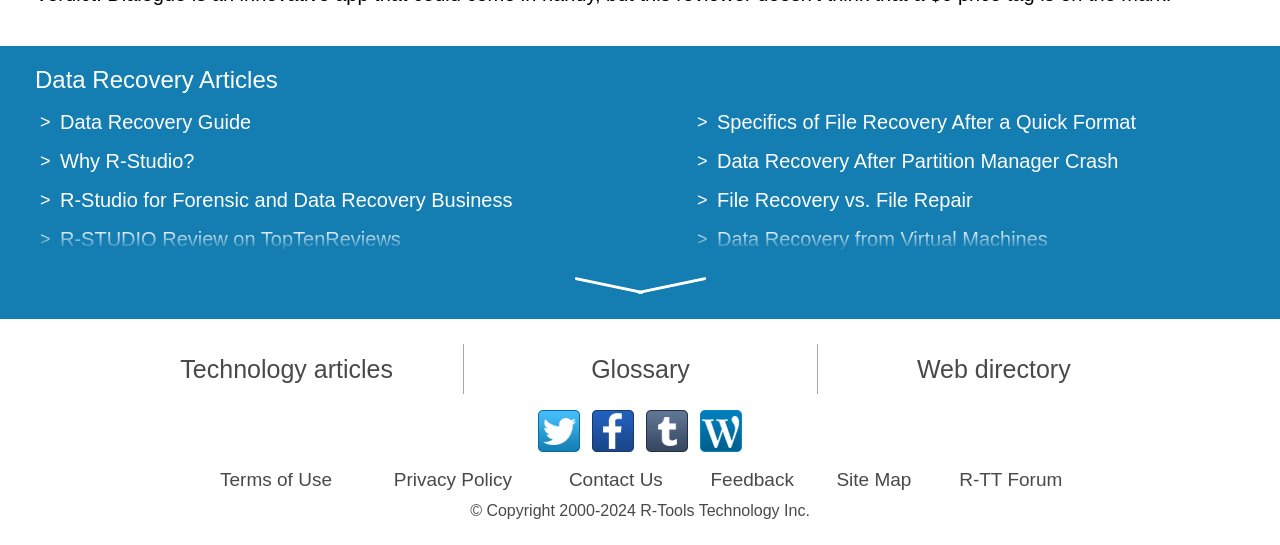Predict the bounding box for the UI component with the following description: "R-TT Forum".

[0.749, 0.861, 0.83, 0.899]